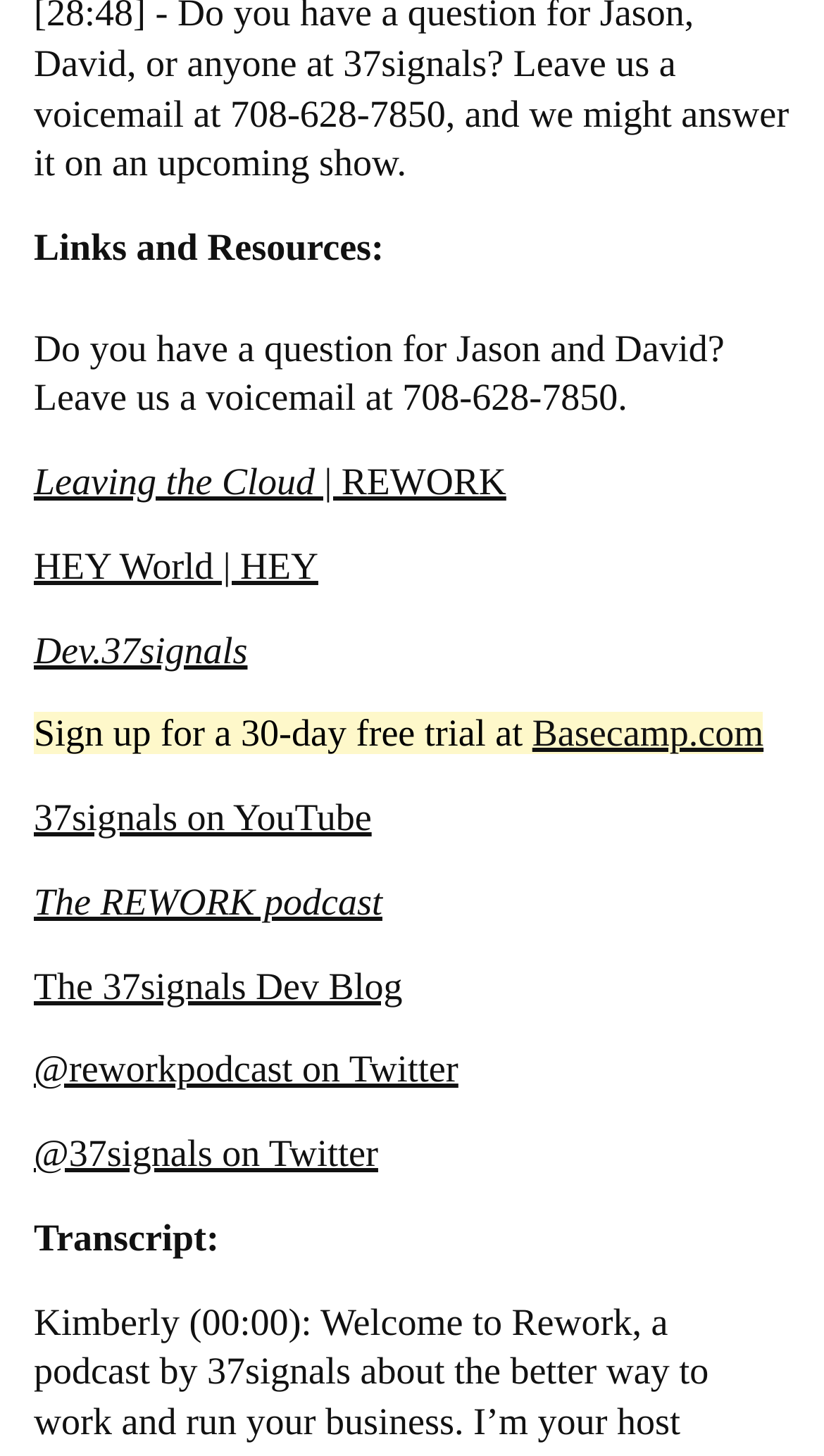Please provide the bounding box coordinates for the element that needs to be clicked to perform the following instruction: "Sign up for a 30-day free trial". The coordinates should be given as four float numbers between 0 and 1, i.e., [left, top, right, bottom].

[0.646, 0.489, 0.927, 0.518]